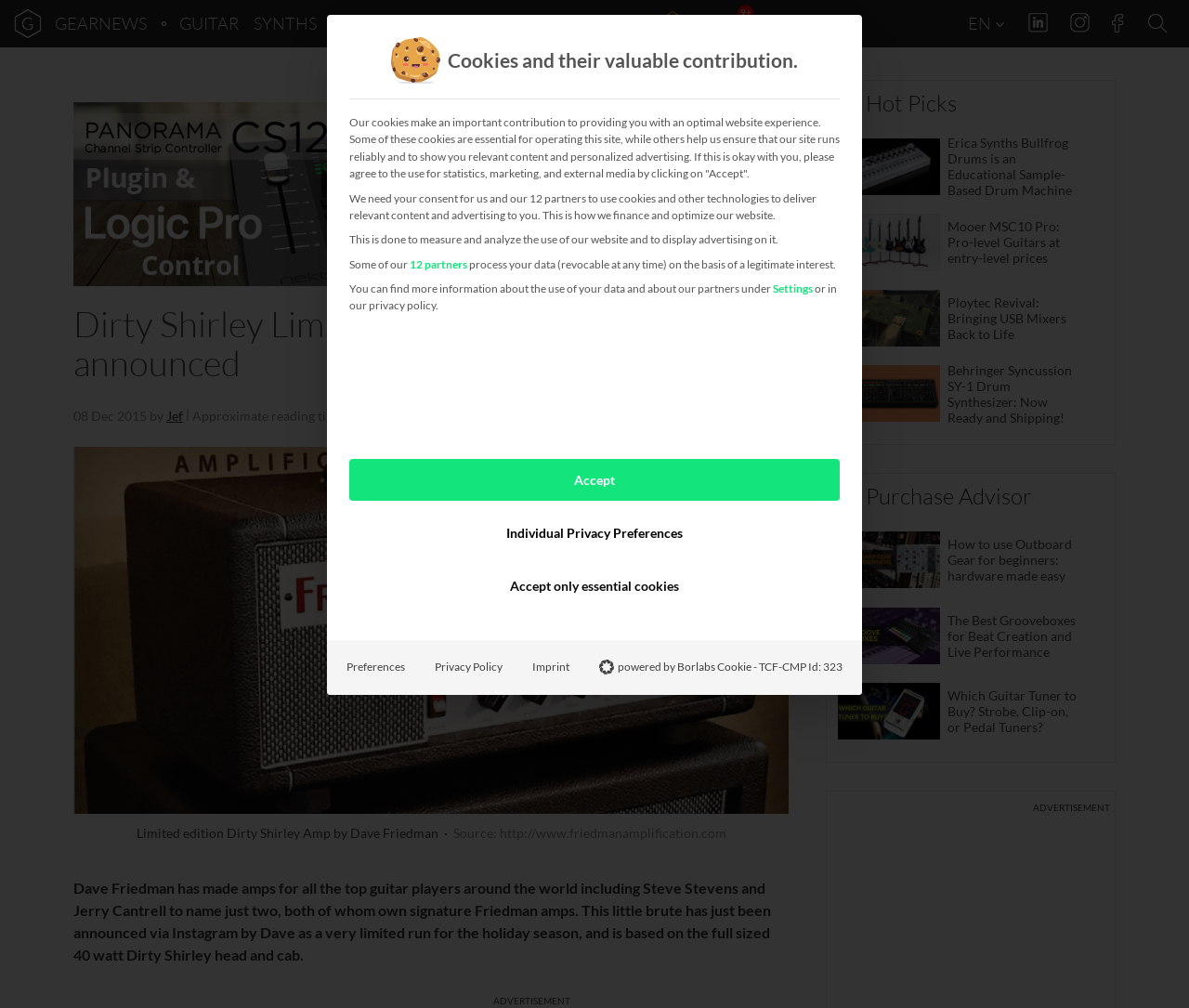Determine the bounding box coordinates of the area to click in order to meet this instruction: "Click on GUITAR".

[0.149, 0.0, 0.202, 0.047]